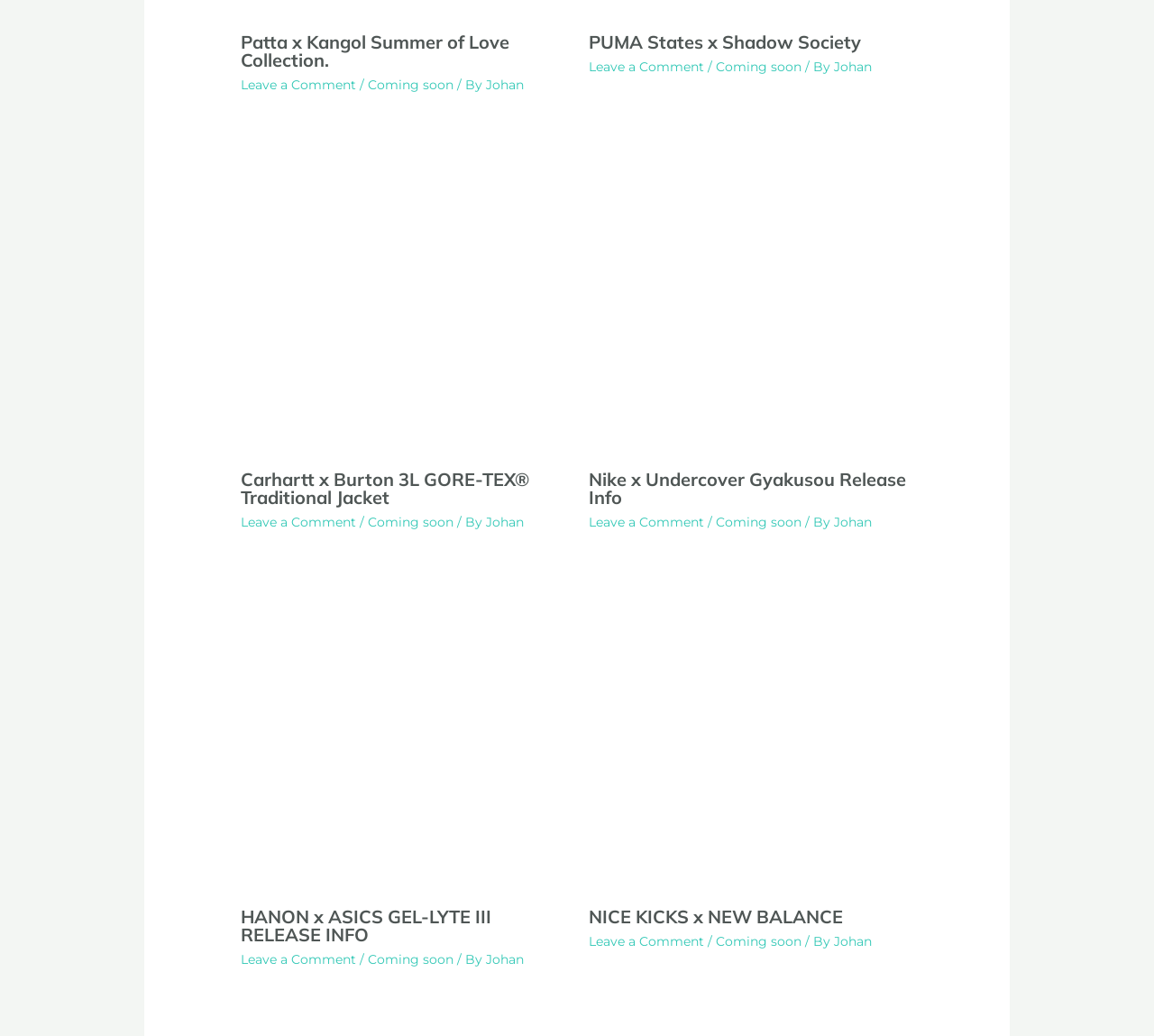Identify the bounding box coordinates for the element you need to click to achieve the following task: "Check out Nike x Undercover Gyakusou Release Info". The coordinates must be four float values ranging from 0 to 1, formatted as [left, top, right, bottom].

[0.51, 0.452, 0.785, 0.491]